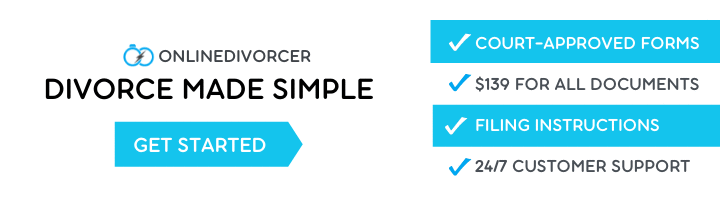Answer the question using only a single word or phrase: 
What is the flat fee for all documents?

$139